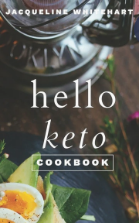What is the purpose of the cookbook?
From the image, respond using a single word or phrase.

Guide readers through ketogenic diet